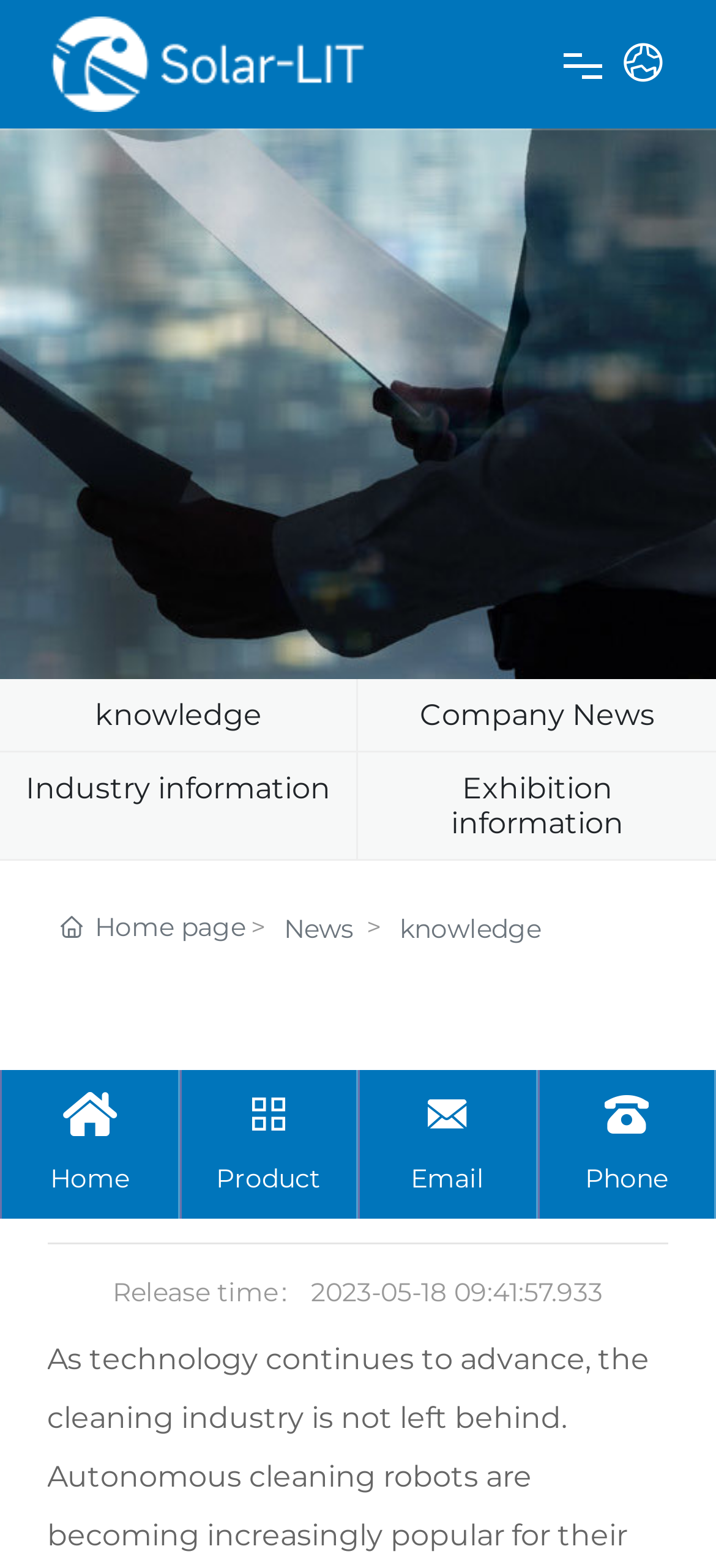What is the topic of the news article?
Look at the screenshot and provide an in-depth answer.

The StaticText element with the text 'Revolutionizing Cleaning with Autonomous Cleaning Robots' suggests that the news article is about autonomous cleaning robots.